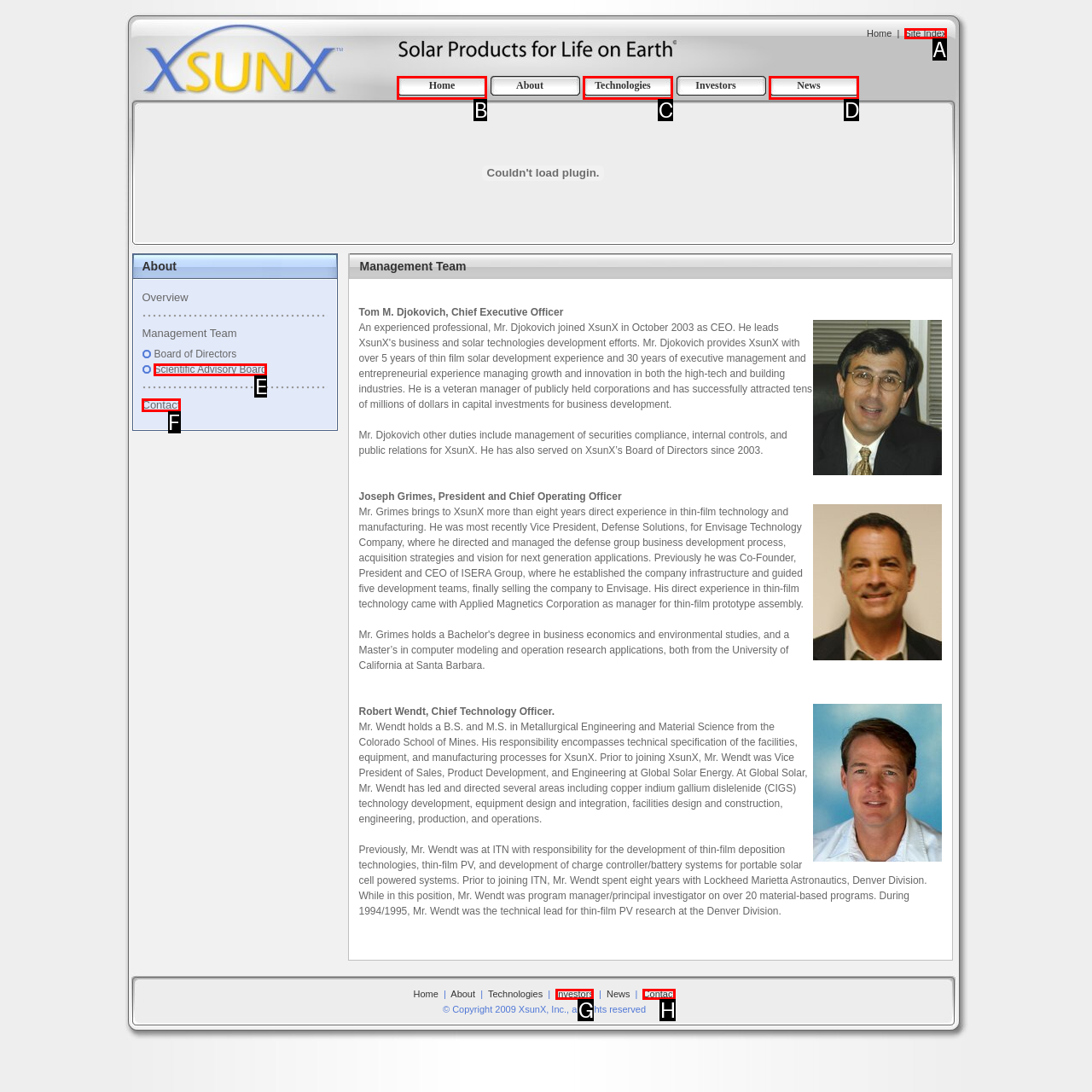From the options shown, which one fits the description: Scientific Advisory Board? Respond with the appropriate letter.

E